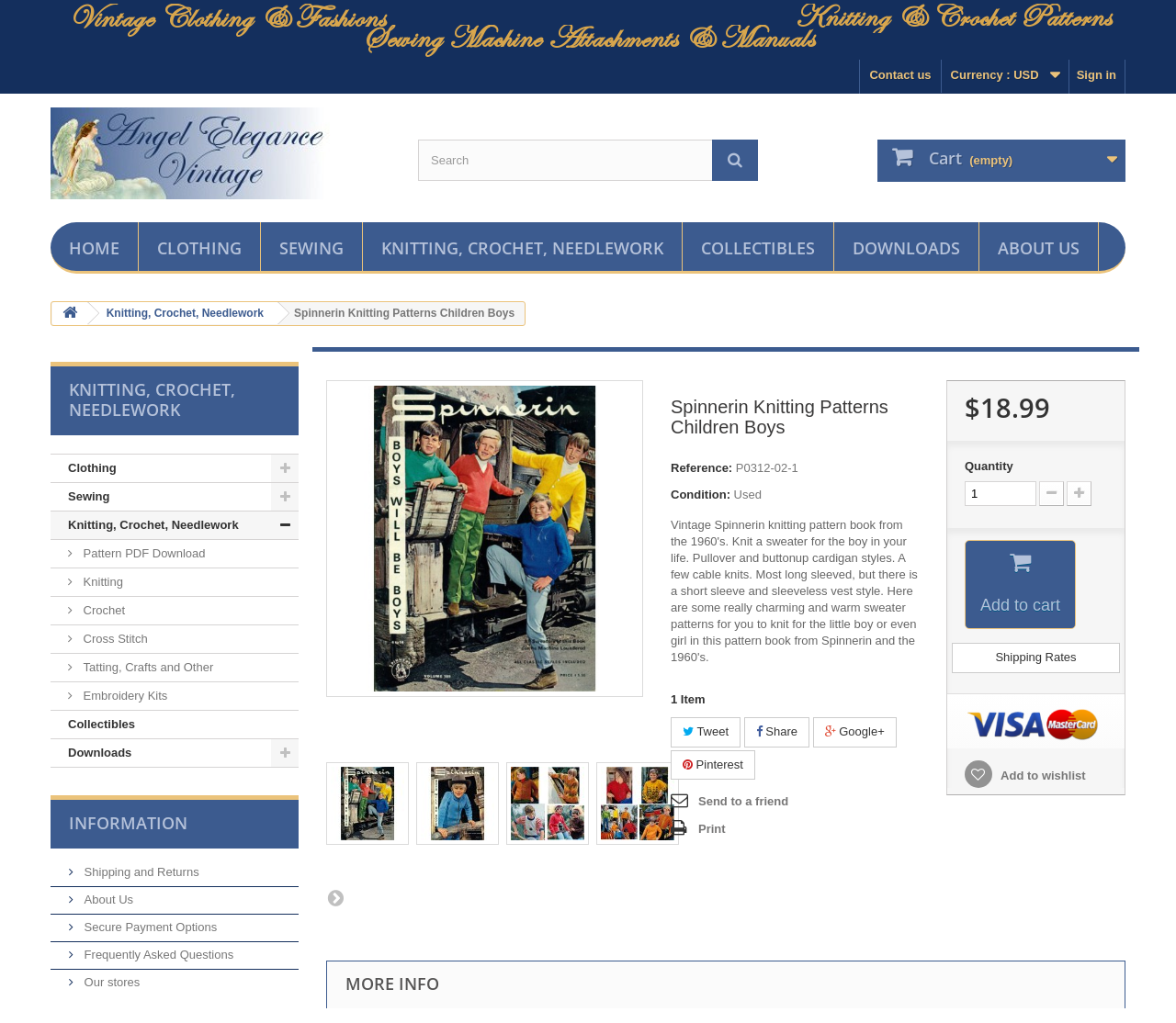What is the currency used on this website?
From the screenshot, provide a brief answer in one word or phrase.

USD